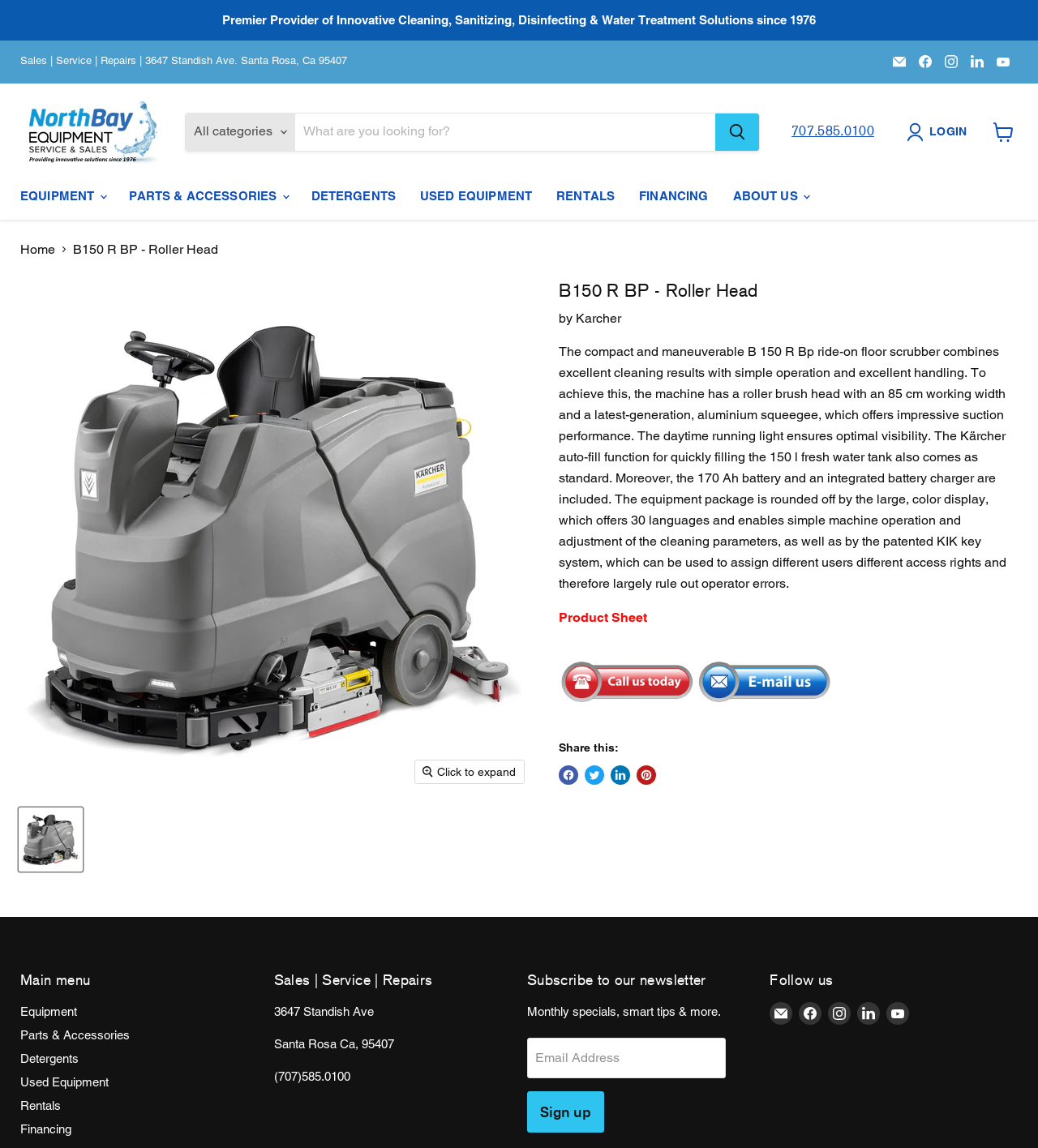Identify and extract the main heading of the webpage.

B150 R BP - Roller Head